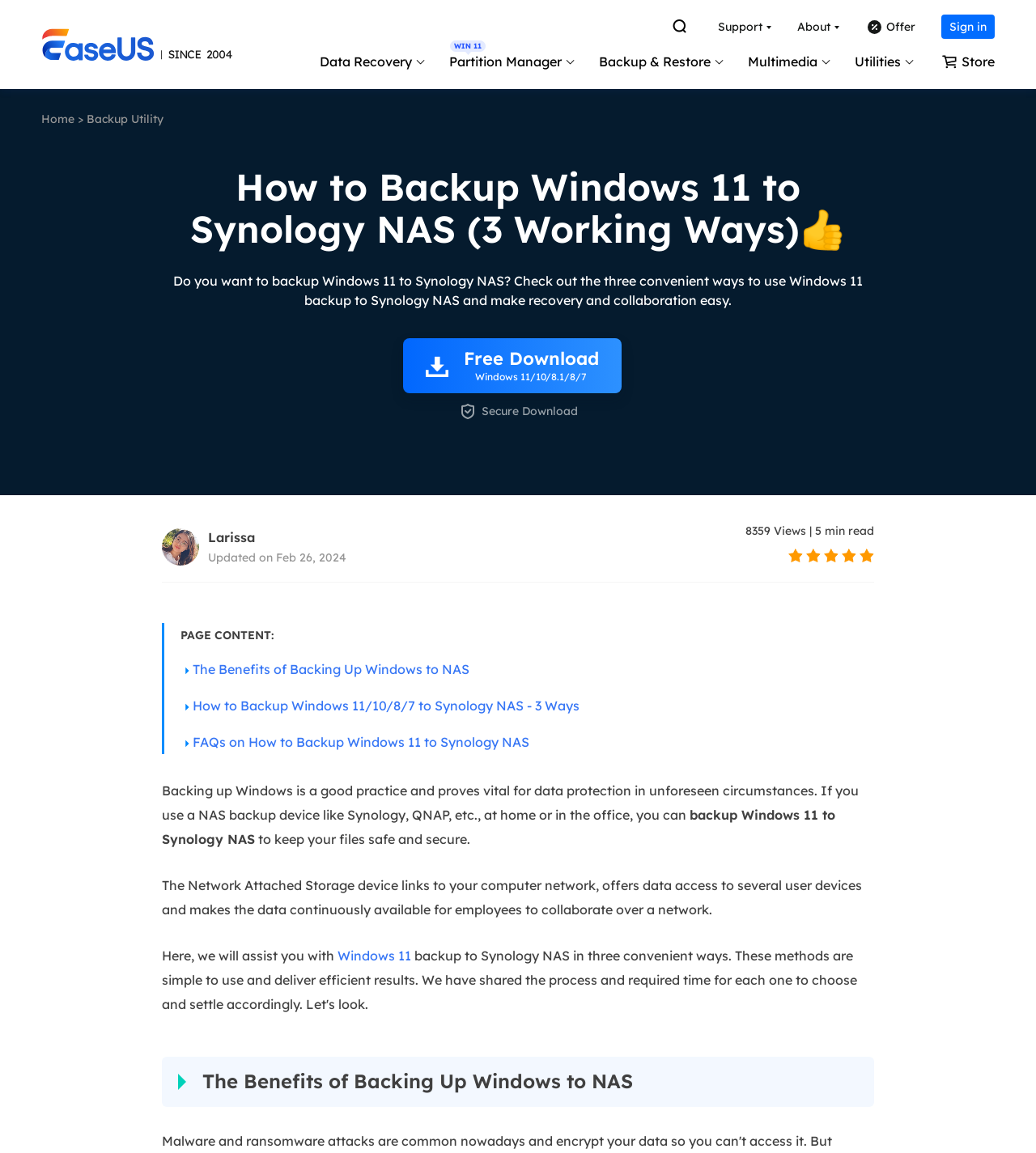Generate a comprehensive description of the webpage.

This webpage is about data recovery and backup solutions. At the top, there are several links to support, about, and sign-in pages, as well as a few icons and a search bar. Below that, there are three main sections: Data Recovery, Partition Manager, and Backup & Restore.

In the Data Recovery section, there are several links to different data recovery products, including Data Recovery Wizard, MobiSaver, and Fixo. Each of these links has a brief description and an icon. There are also several links to more specific data recovery services, such as Exchange Recovery and MS SQL Recovery.

In the Partition Manager section, there are links to Partition Master, a personal disk manager, as well as Partition Master Enterprise, a business disk optimizer. There are also links to a disk copy utility and a comparison of different Partition Master versions.

In the Backup & Restore section, there are links to Todo Backup, a personal backup solution, as well as Todo Backup Enterprise, a workstation and server backup solution. There are also links to Todo Backup Technician, a business backup solution, and a comparison of different Todo Backup versions. Additionally, there are links to centralized solutions, including Central Management and System Deploy, as well as a service for MSPs (Managed Service Providers).

Throughout the page, there are also several calls-to-action, such as "Data Recovery Free" and "Data Recovery Pro", which likely lead to product pages or download links. The overall layout of the page is organized and easy to navigate, with clear headings and concise descriptions of each product and service.